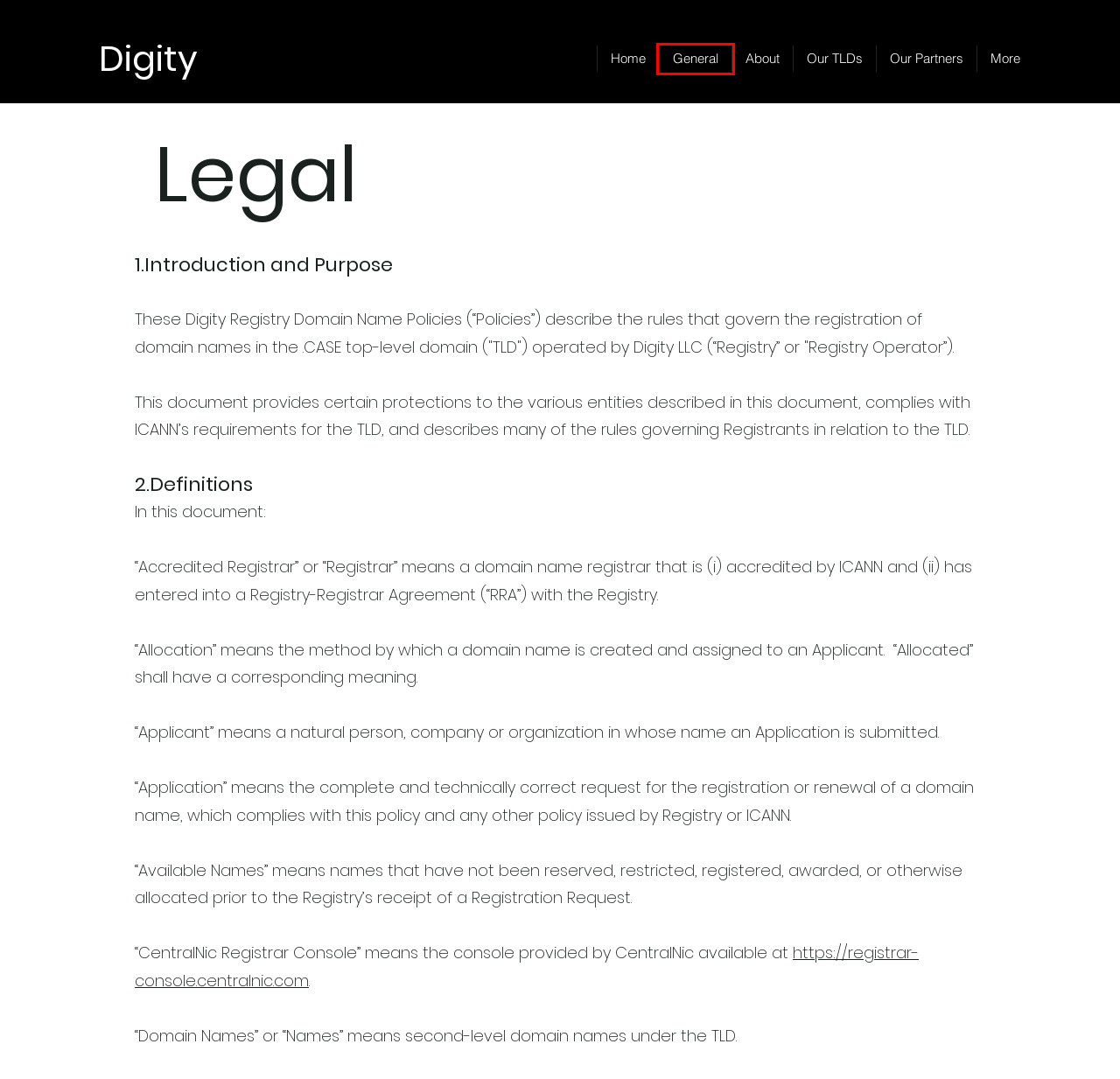Look at the screenshot of a webpage that includes a red bounding box around a UI element. Select the most appropriate webpage description that matches the page seen after clicking the highlighted element. Here are the candidates:
A. CentralNic Registrar Console
B. General | digity
C. Digity
D. Report Domain Abuse
E. Digity | About
F. ICANN Lookup
G. Digity | Our Partners
H. Digity | Our TLDs

B